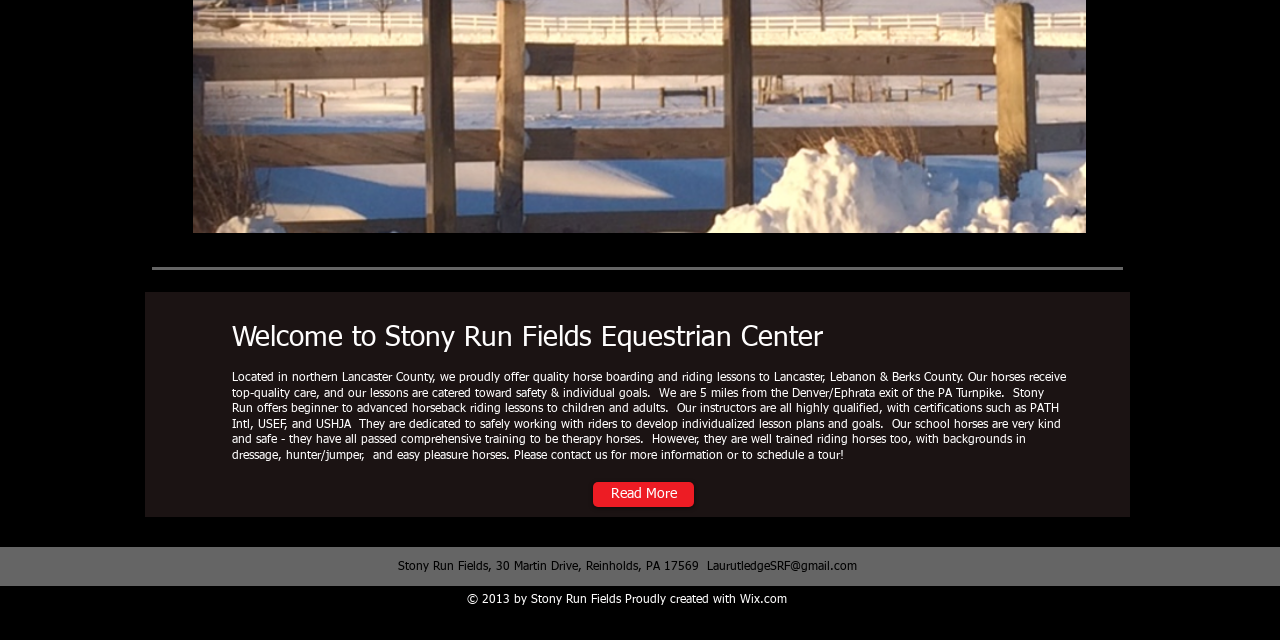Identify the bounding box of the UI element described as follows: "Great Firewall". Provide the coordinates as four float numbers in the range of 0 to 1 [left, top, right, bottom].

None